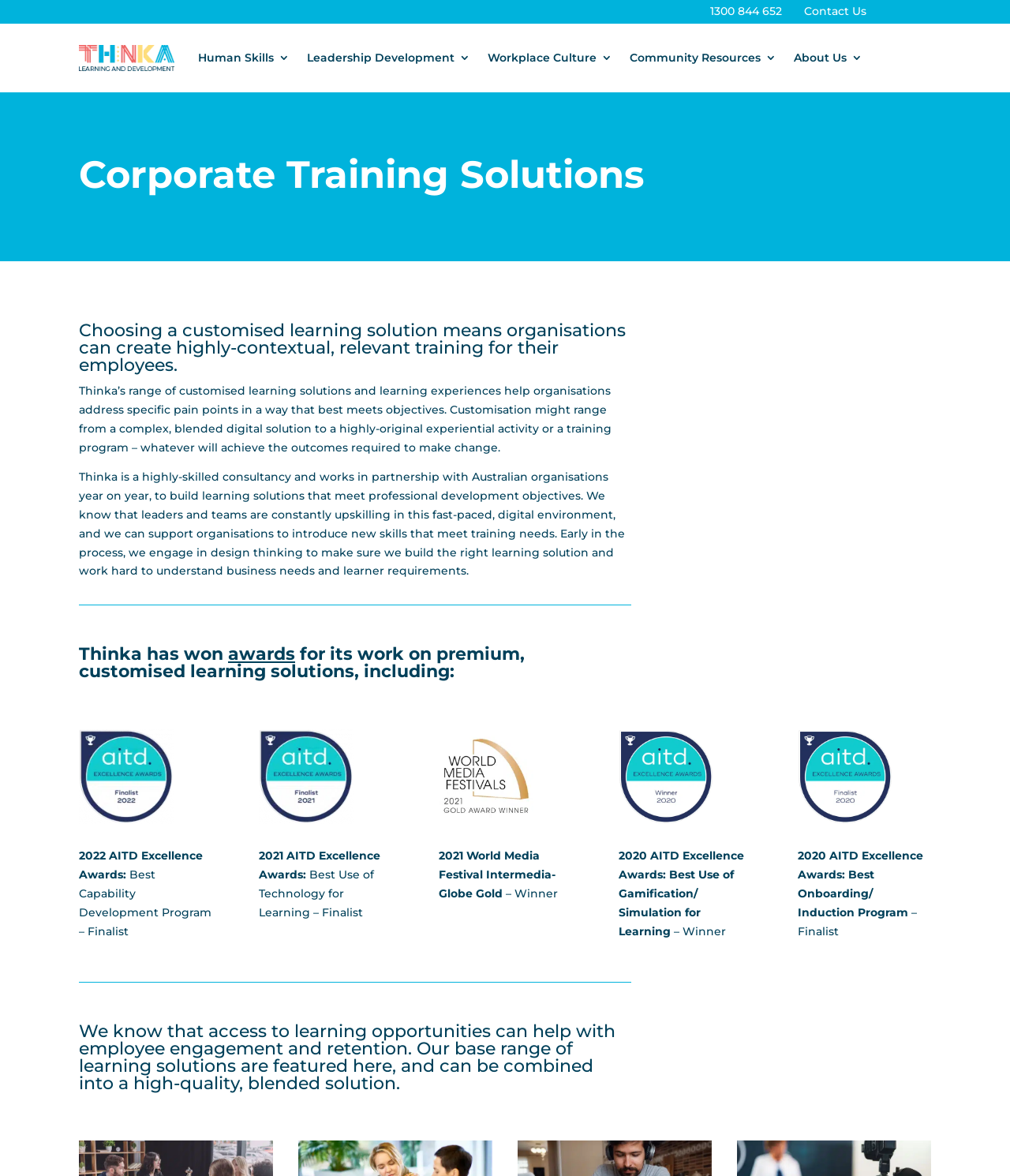Determine the bounding box coordinates for the clickable element required to fulfill the instruction: "Learn about Human Skills". Provide the coordinates as four float numbers between 0 and 1, i.e., [left, top, right, bottom].

[0.196, 0.023, 0.286, 0.075]